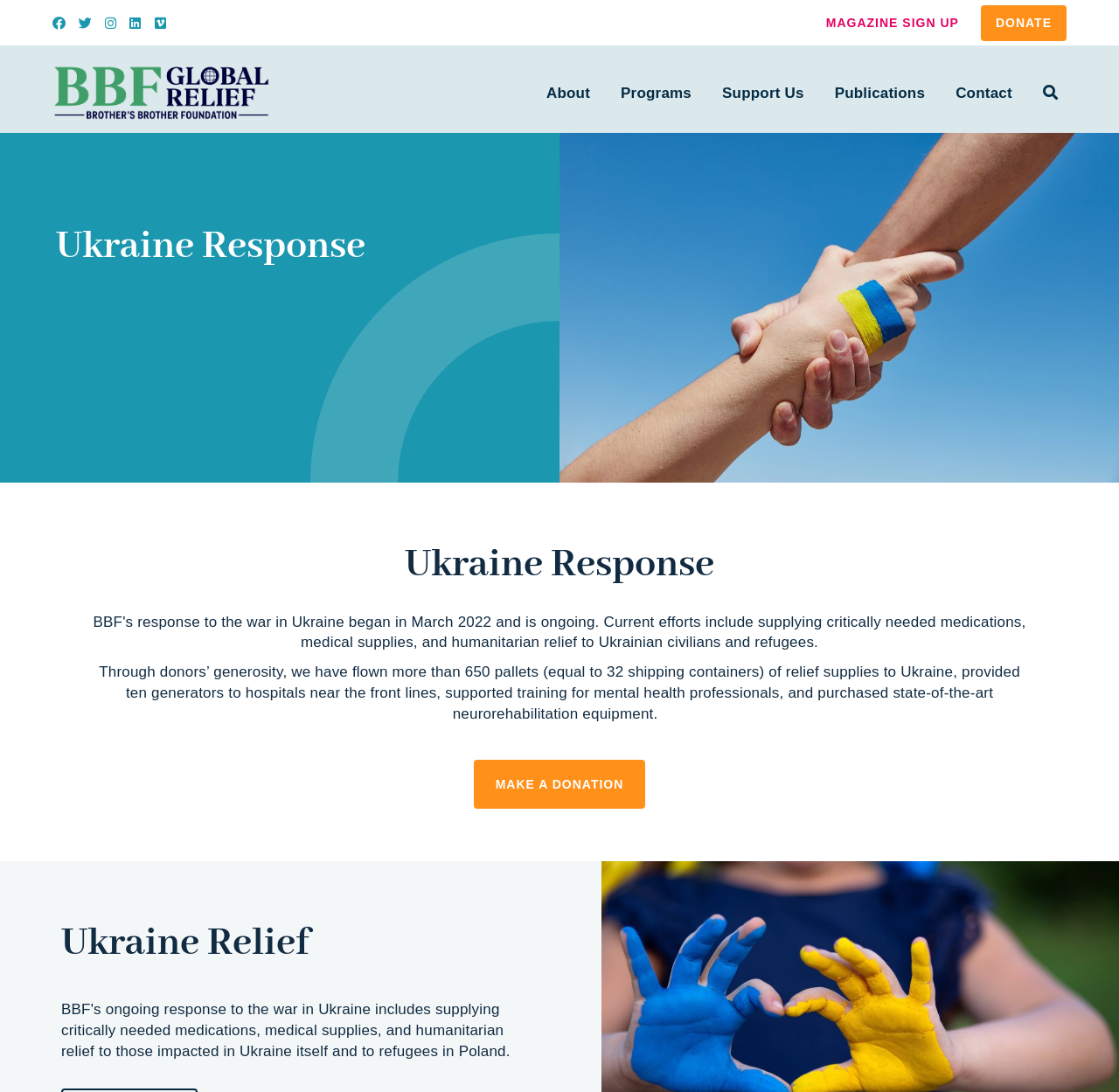Locate and provide the bounding box coordinates for the HTML element that matches this description: "Make a donation".

[0.423, 0.695, 0.577, 0.741]